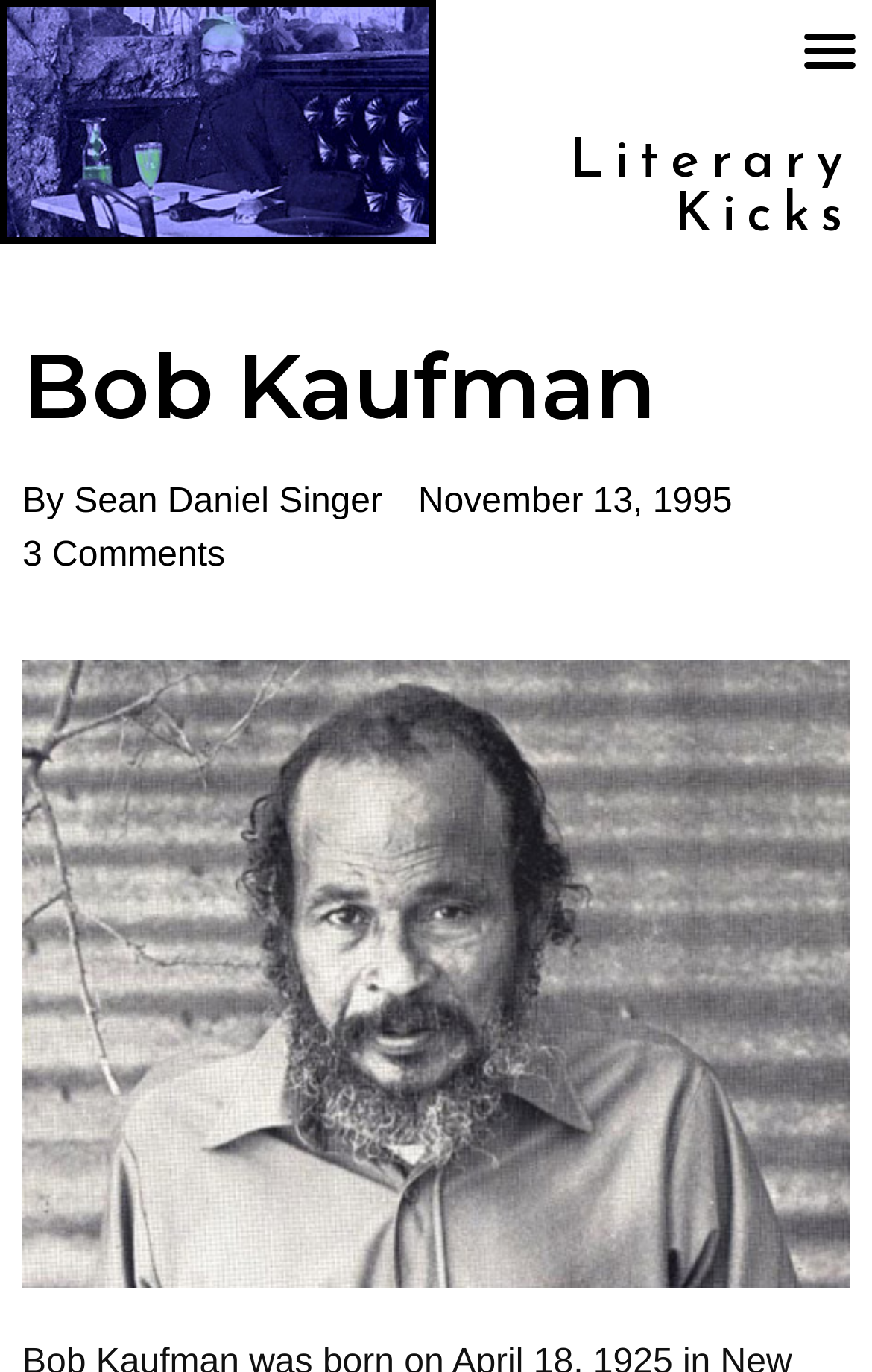Give a short answer using one word or phrase for the question:
How many comments are there?

3 Comments